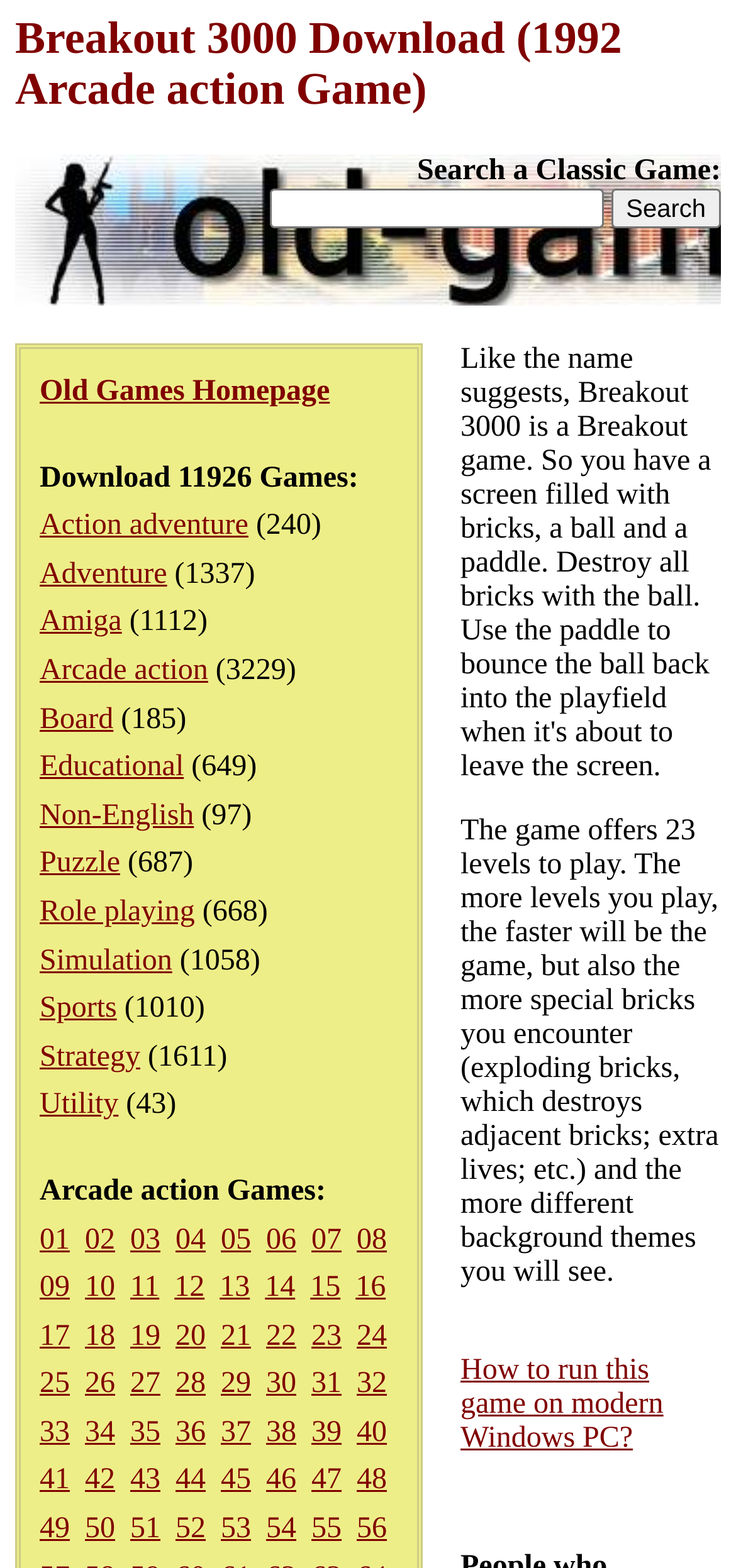Please identify the bounding box coordinates of the region to click in order to complete the given instruction: "Download Breakout 3000". The coordinates should be four float numbers between 0 and 1, i.e., [left, top, right, bottom].

[0.83, 0.12, 0.979, 0.146]